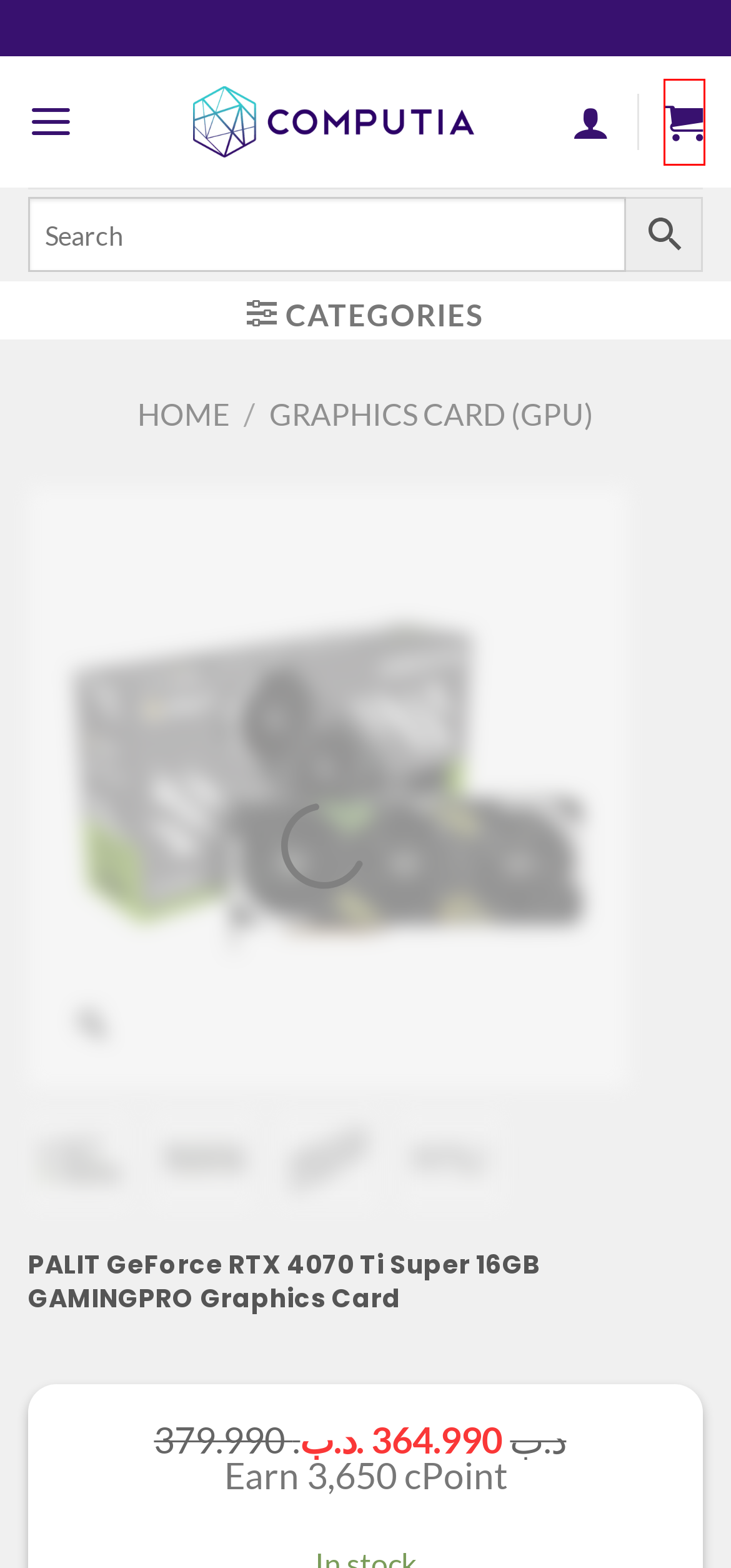You have a screenshot of a webpage with a red bounding box around an element. Select the webpage description that best matches the new webpage after clicking the element within the red bounding box. Here are the descriptions:
A. Deepcool LE520 A-RGB AIO CPU 240mm Liquid Cooler - Computia
B. Graphics Cards in Bahrain - Computia
C. Privacy Policy - Computia
D. DEEPCOOL CASE CH160 Portable-HighAirflow-M-ITX WHITE - Computia
E. Bahrain PC Shop | PC Build, Components, and Accessories
F. My account - Computia
G. GBGIGABYTE RTX 4060 Ti Eagle 8GB - Computia Bahrain
H. Cart - Computia

H